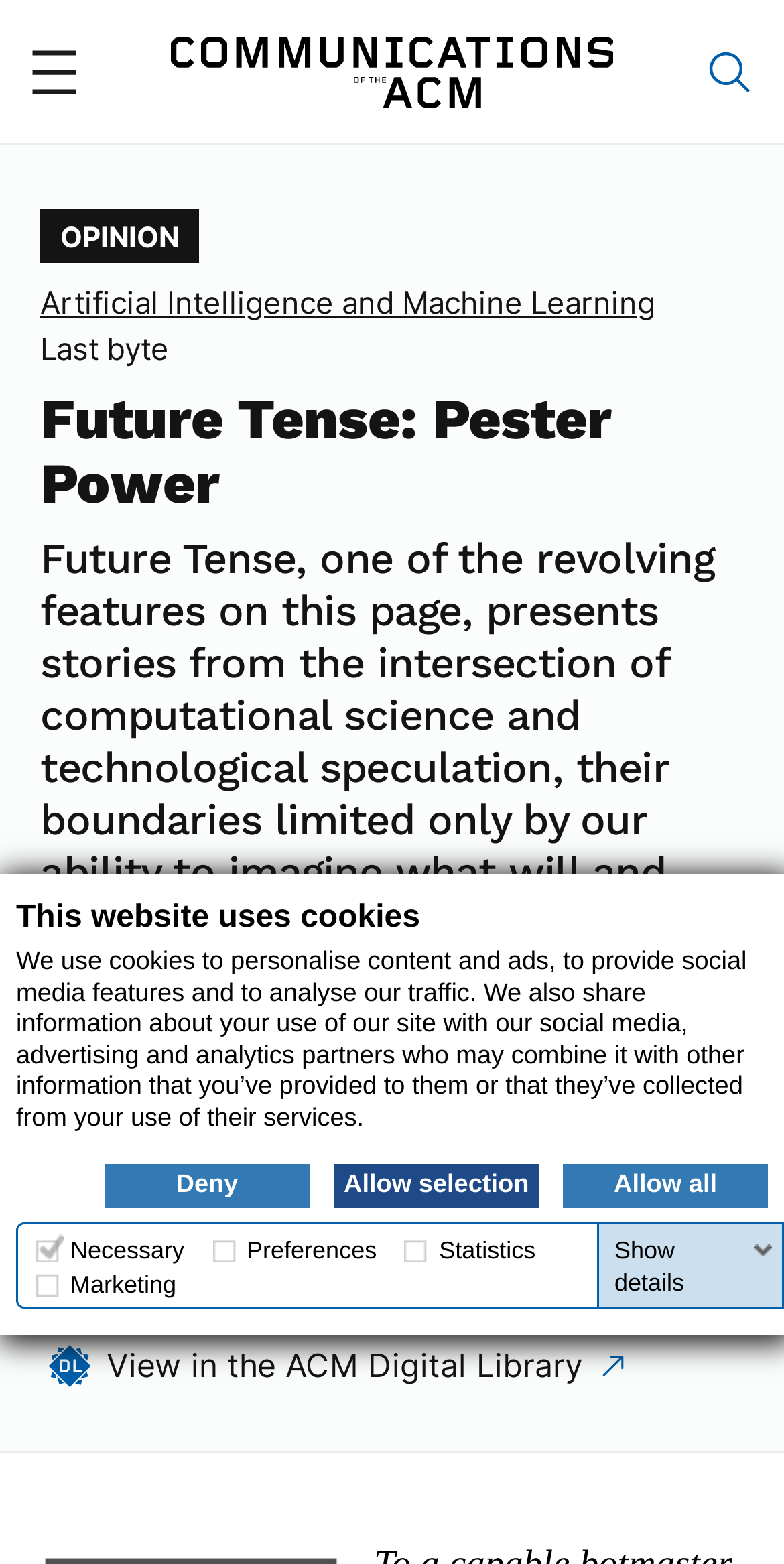Determine the bounding box coordinates of the clickable element to achieve the following action: 'View article in the ACM Digital Library'. Provide the coordinates as four float values between 0 and 1, formatted as [left, top, right, bottom].

[0.062, 0.86, 1.0, 0.887]